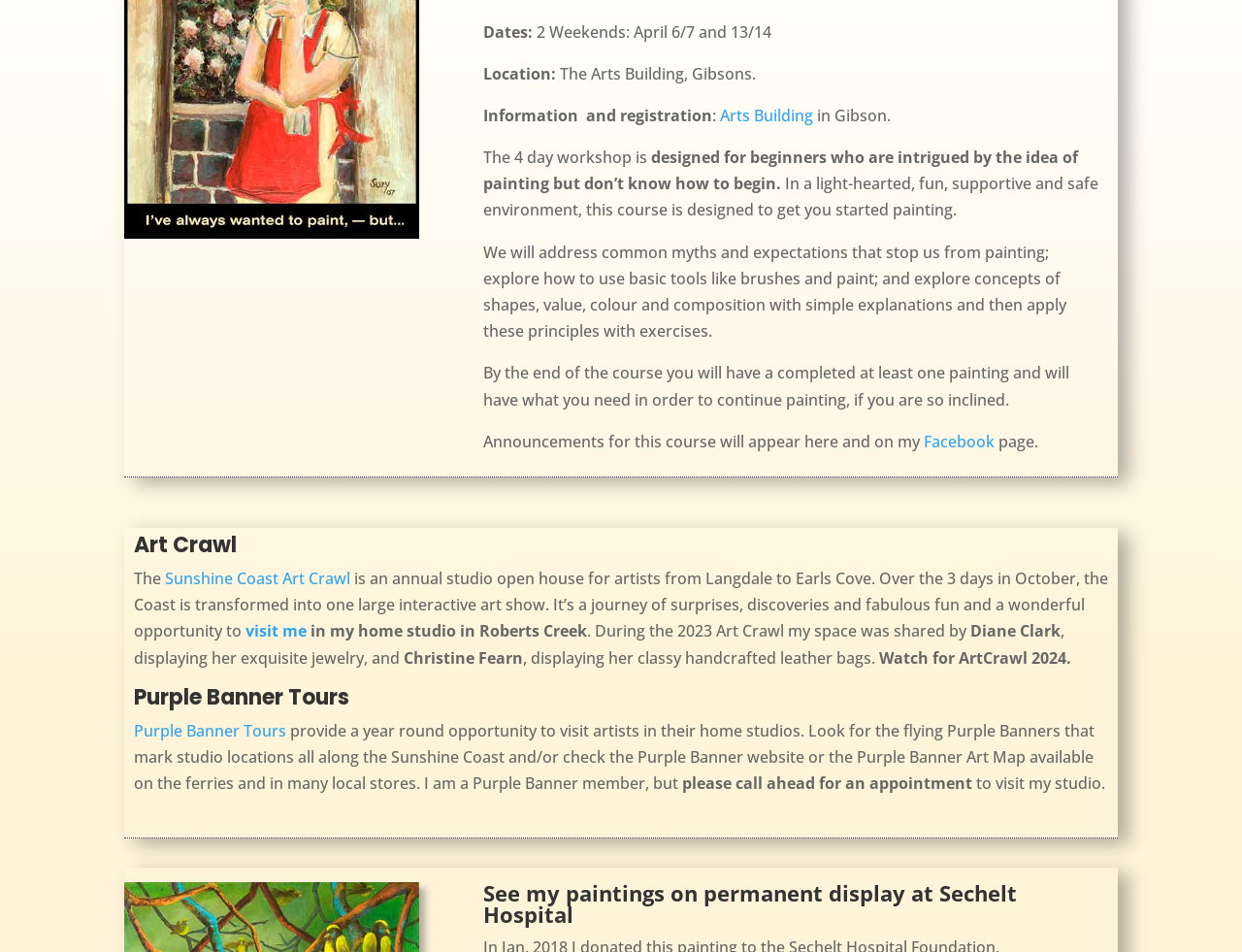Provide the bounding box coordinates for the UI element that is described as: "visit me".

[0.108, 0.544, 0.888, 0.589]